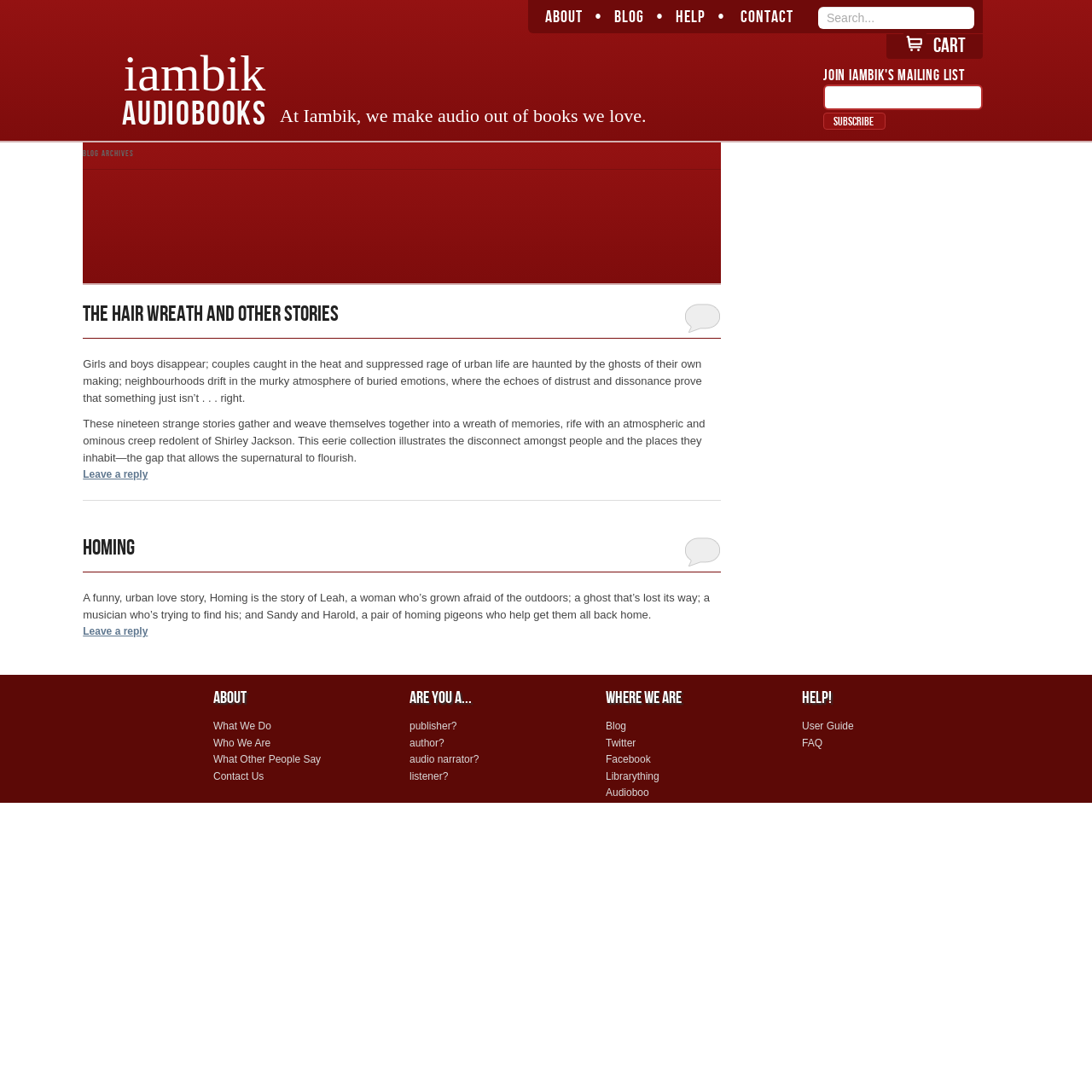Please answer the following question using a single word or phrase: What is the topic of the blog archives?

Stories